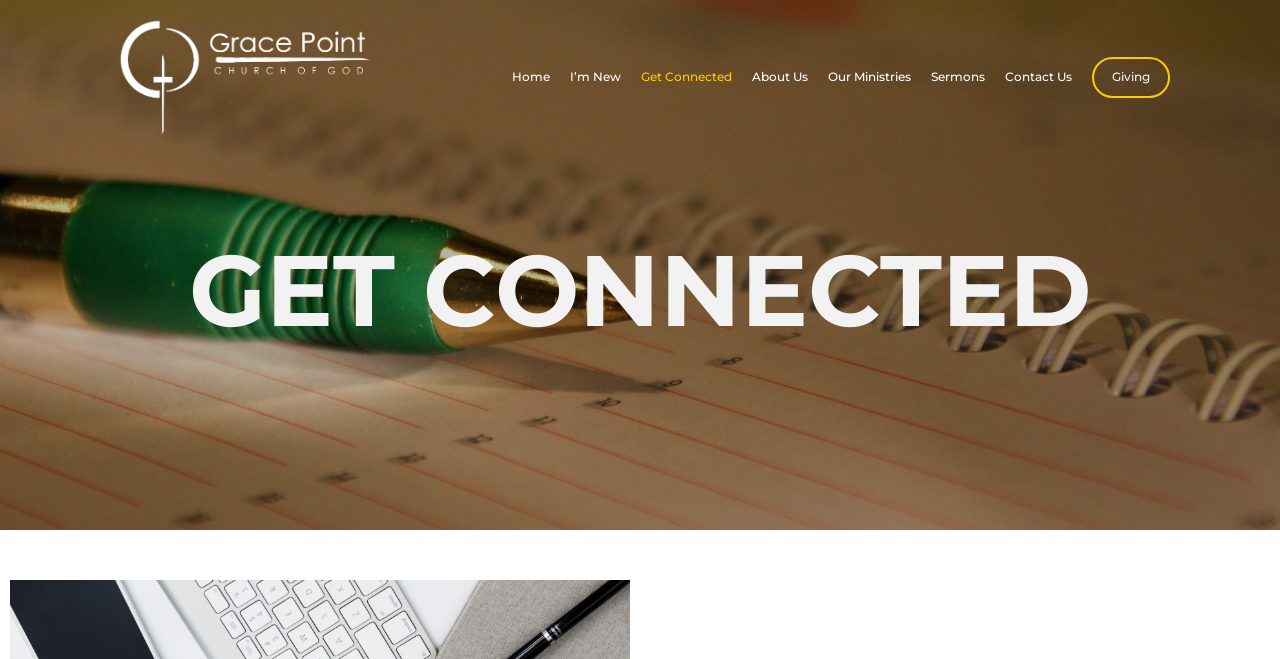Please determine the bounding box coordinates of the area that needs to be clicked to complete this task: 'learn about the church'. The coordinates must be four float numbers between 0 and 1, formatted as [left, top, right, bottom].

[0.587, 0.103, 0.631, 0.132]